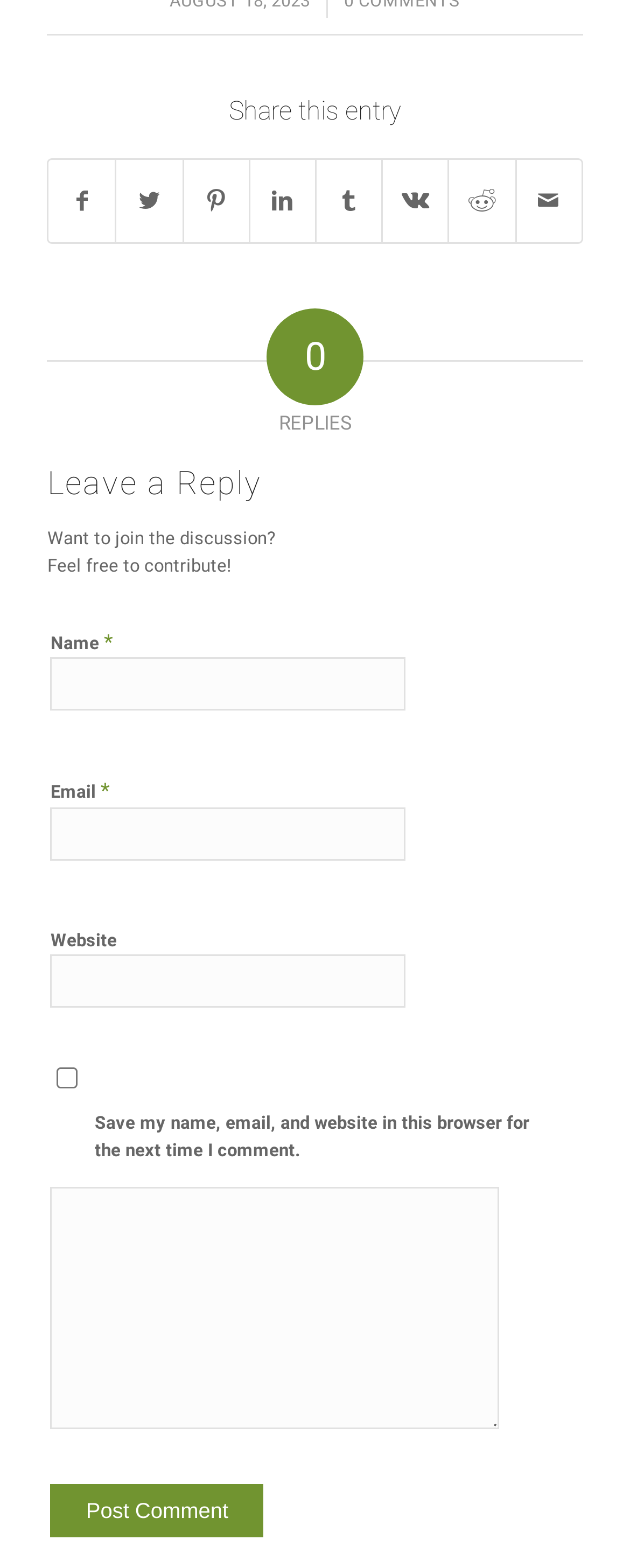Provide the bounding box coordinates of the section that needs to be clicked to accomplish the following instruction: "Leave a reply."

[0.075, 0.297, 0.797, 0.32]